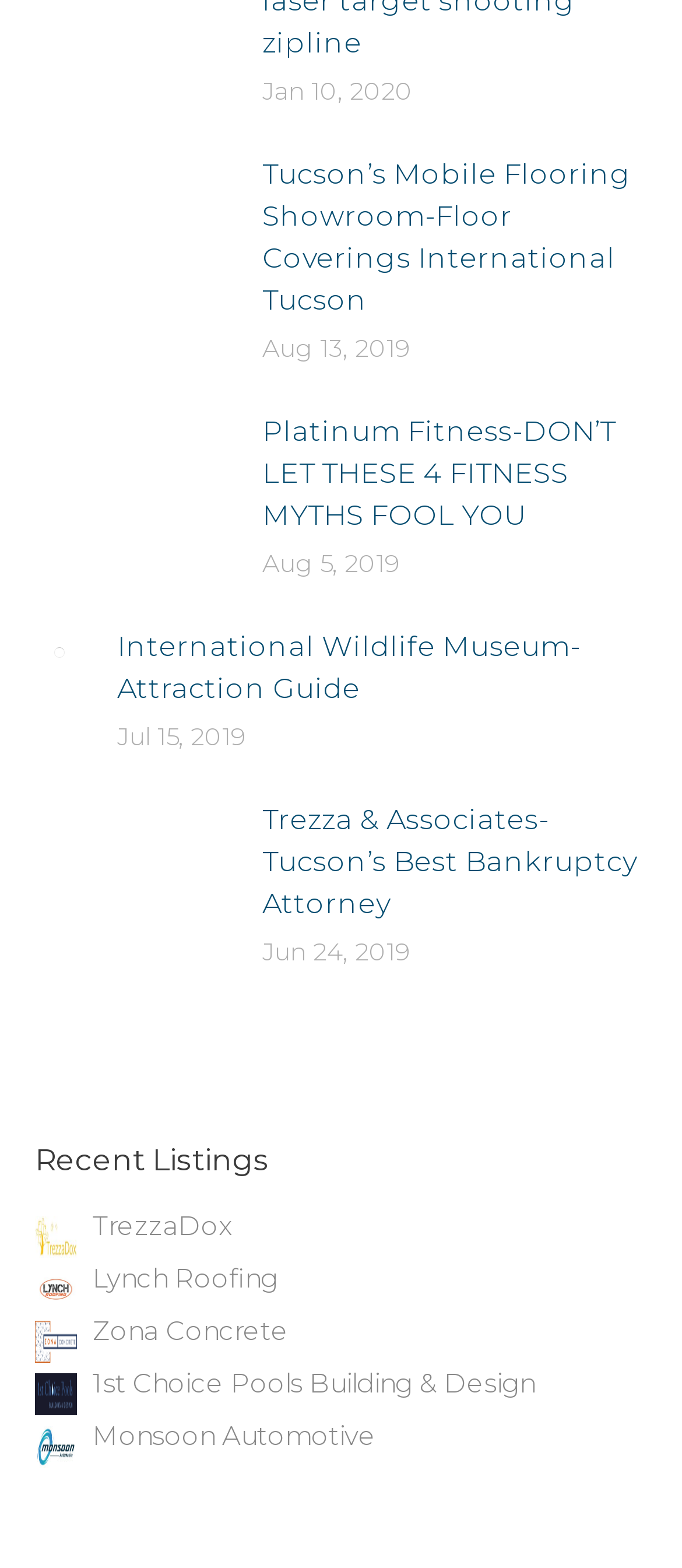Find the bounding box coordinates for the HTML element described in this sentence: "Lynch Roofing". Provide the coordinates as four float numbers between 0 and 1, in the format [left, top, right, bottom].

[0.136, 0.804, 0.408, 0.826]